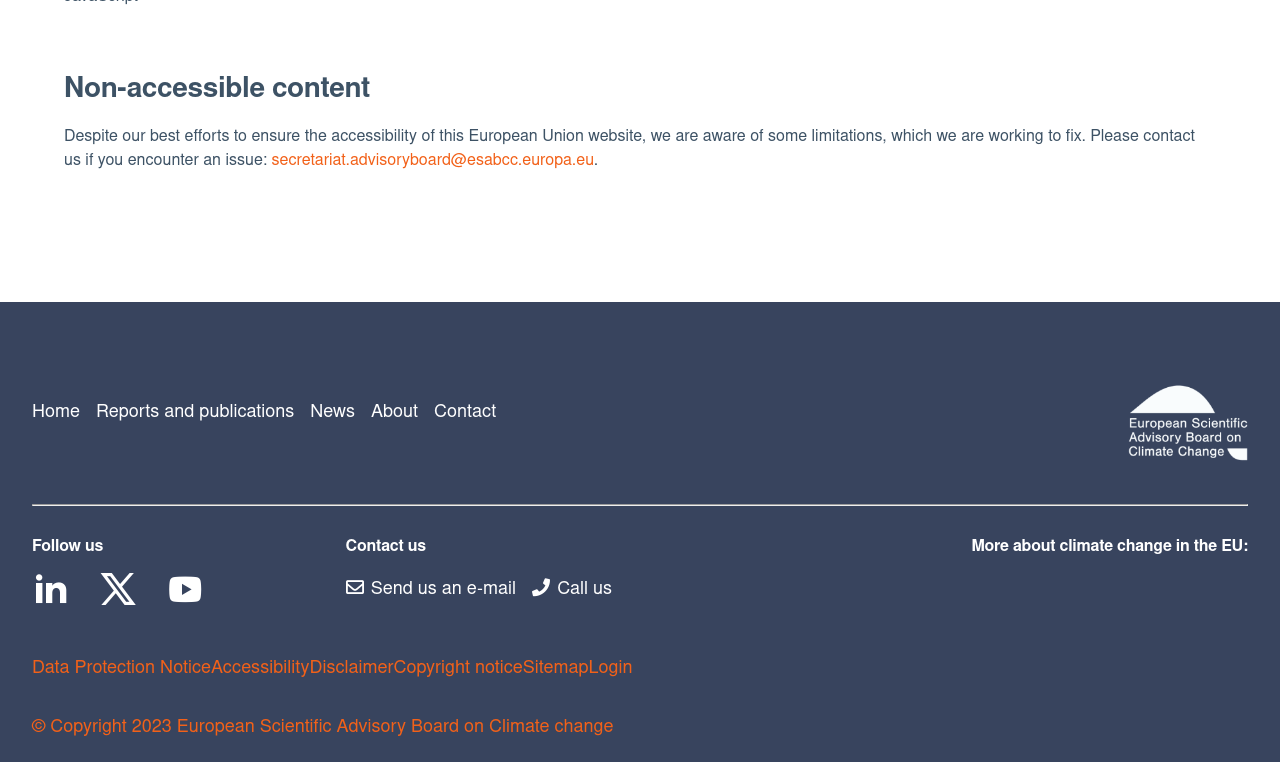Use a single word or phrase to answer this question: 
What is the purpose of the 'Contact us' section?

To send email or call